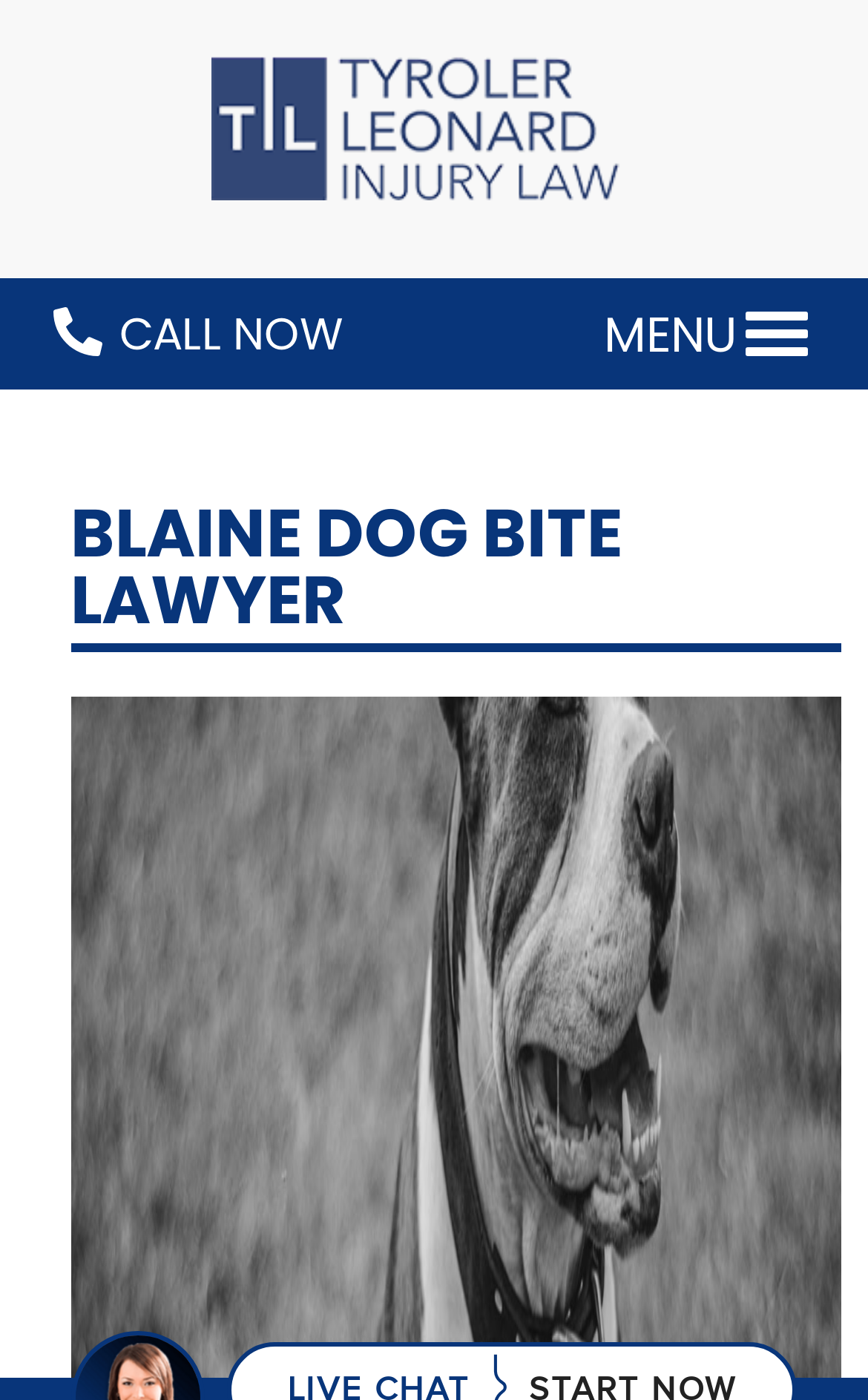Use a single word or phrase to answer the following:
What is the color scheme of the webpage?

Unknown